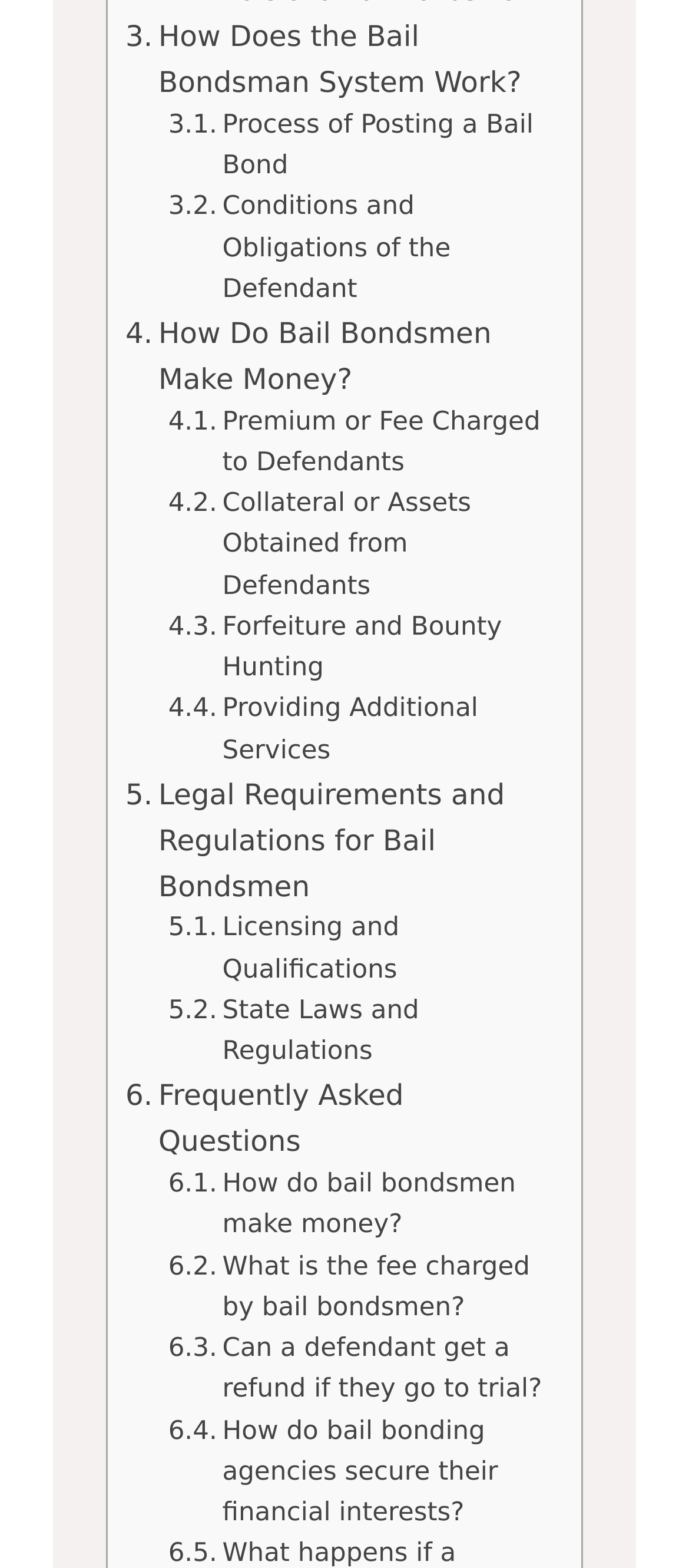What is the vertical position of the 'Frequently Asked Questions' link?
Craft a detailed and extensive response to the question.

I compared the y1 and y2 coordinates of the 'Frequently Asked Questions' link element, which are 0.685 and 0.743, respectively. These values indicate that the link is located below the middle of the webpage.